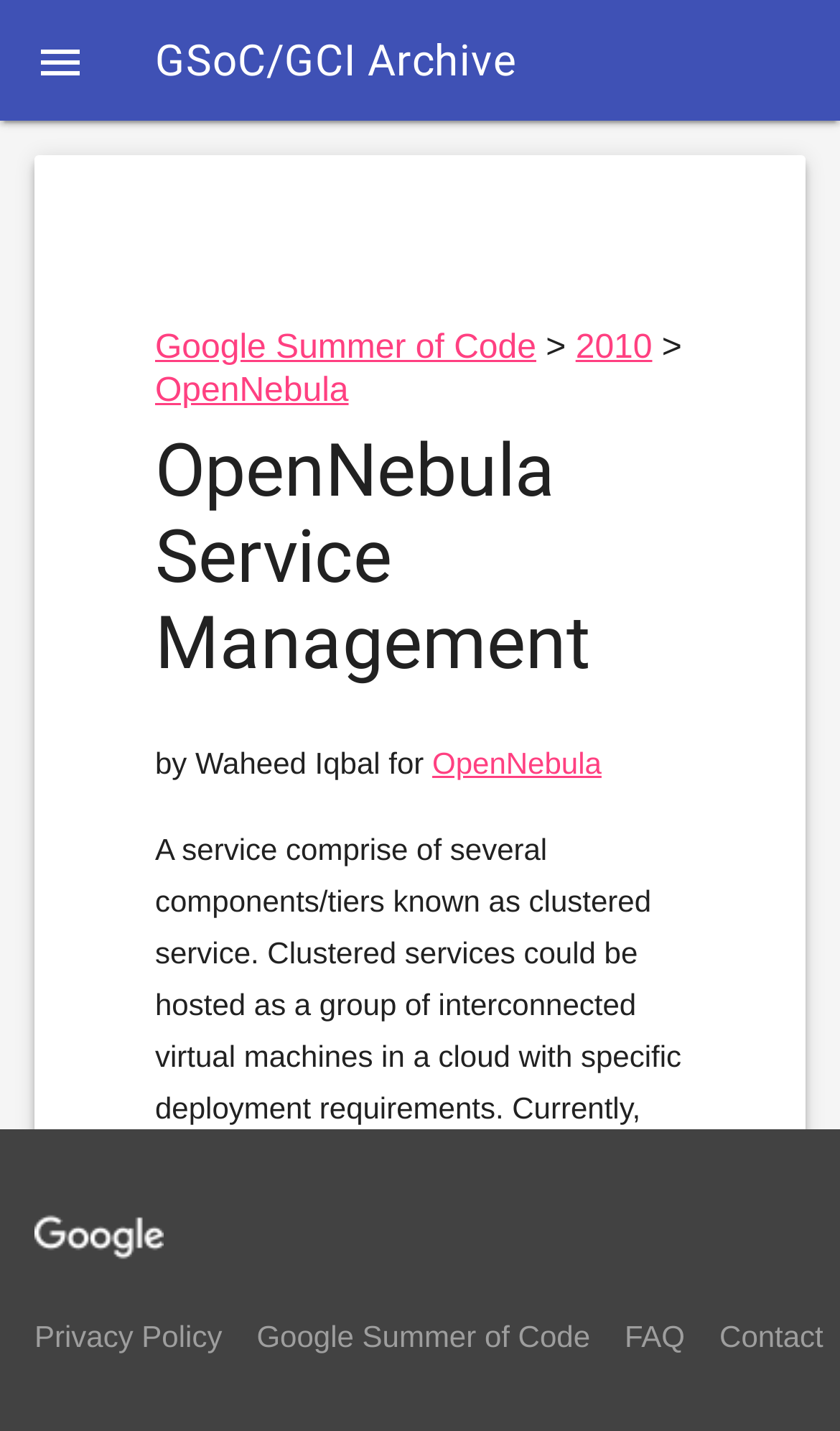Please specify the bounding box coordinates of the area that should be clicked to accomplish the following instruction: "Contact the organization". The coordinates should consist of four float numbers between 0 and 1, i.e., [left, top, right, bottom].

[0.856, 0.922, 0.98, 0.946]